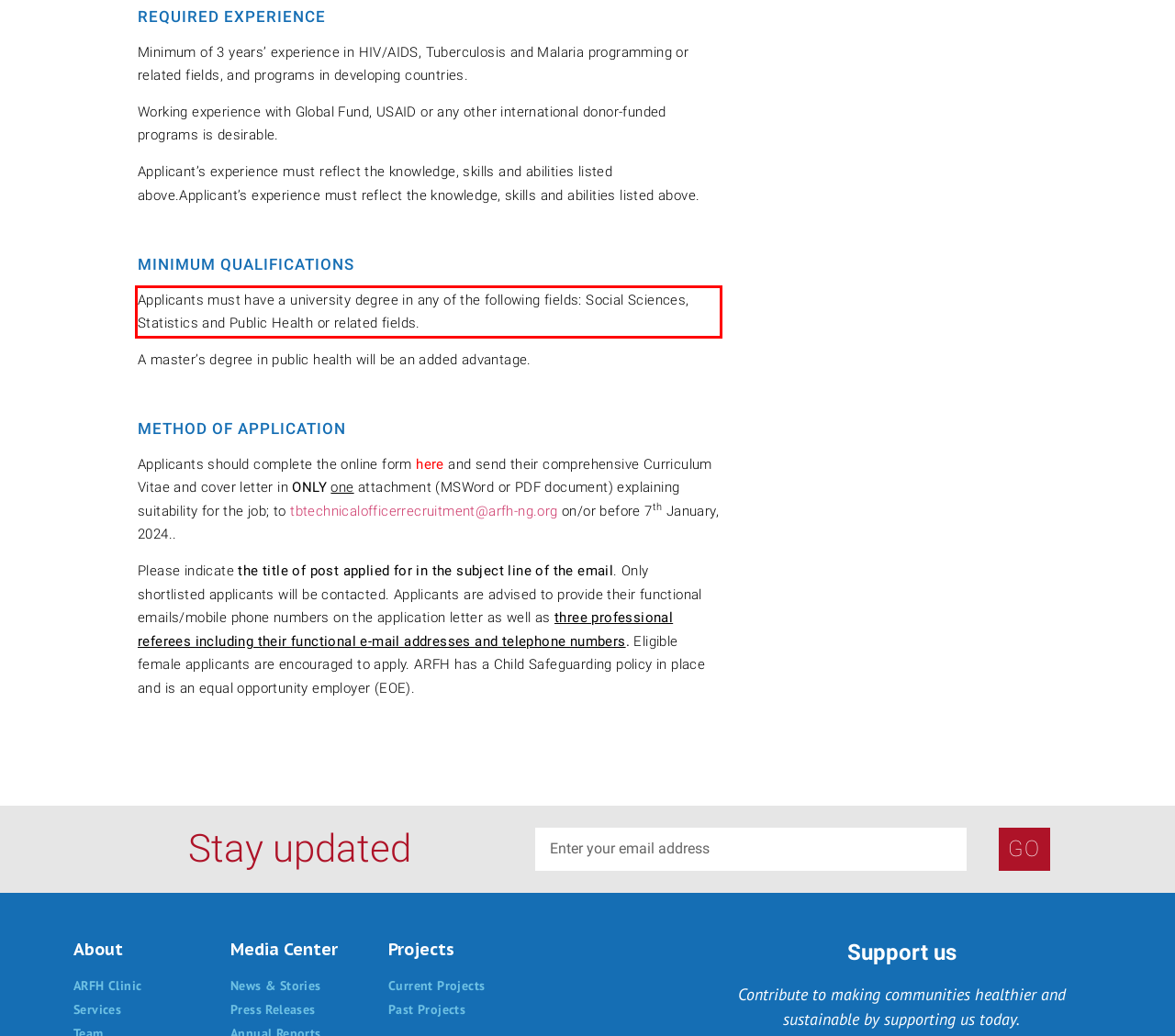You have a screenshot of a webpage, and there is a red bounding box around a UI element. Utilize OCR to extract the text within this red bounding box.

Applicants must have a university degree in any of the following fields: Social Sciences, Statistics and Public Health or related fields.